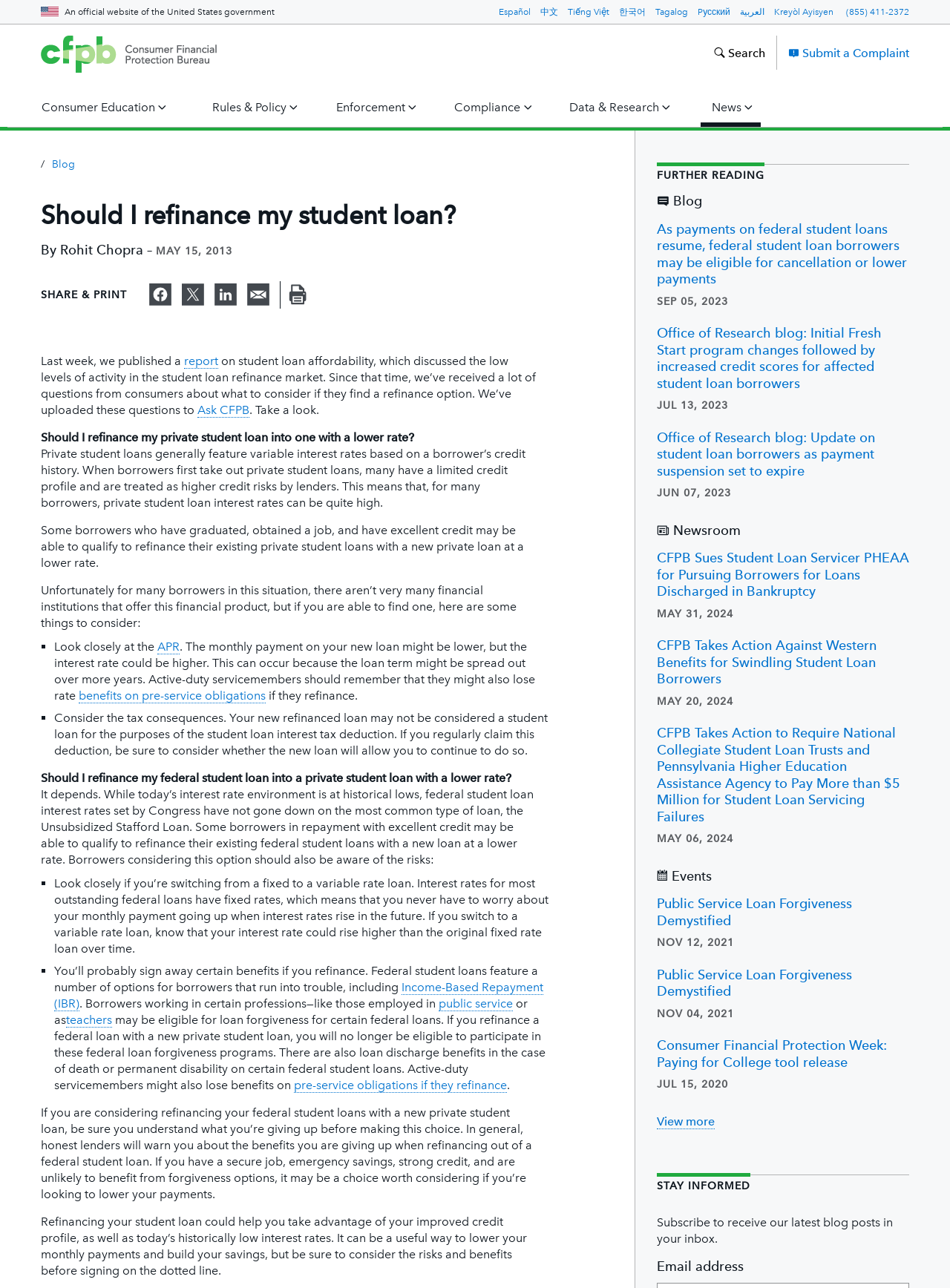For the given element description pre-service obligations if they refinance, determine the bounding box coordinates of the UI element. The coordinates should follow the format (top-left x, top-left y, bottom-right x, bottom-right y) and be within the range of 0 to 1.

[0.309, 0.837, 0.534, 0.849]